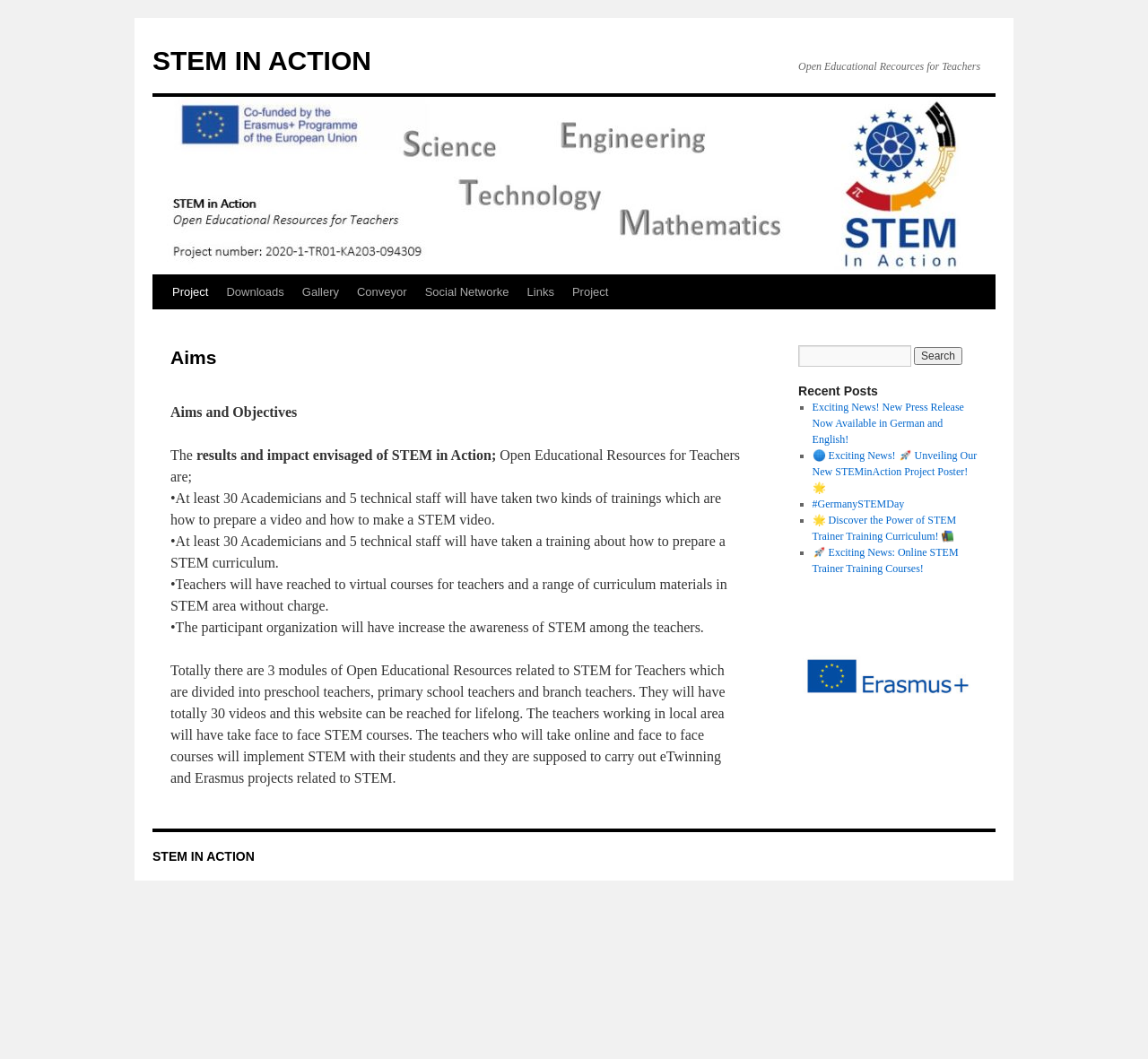Locate the UI element that matches the description Social Networke in the webpage screenshot. Return the bounding box coordinates in the format (top-left x, top-left y, bottom-right x, bottom-right y), with values ranging from 0 to 1.

[0.362, 0.26, 0.451, 0.292]